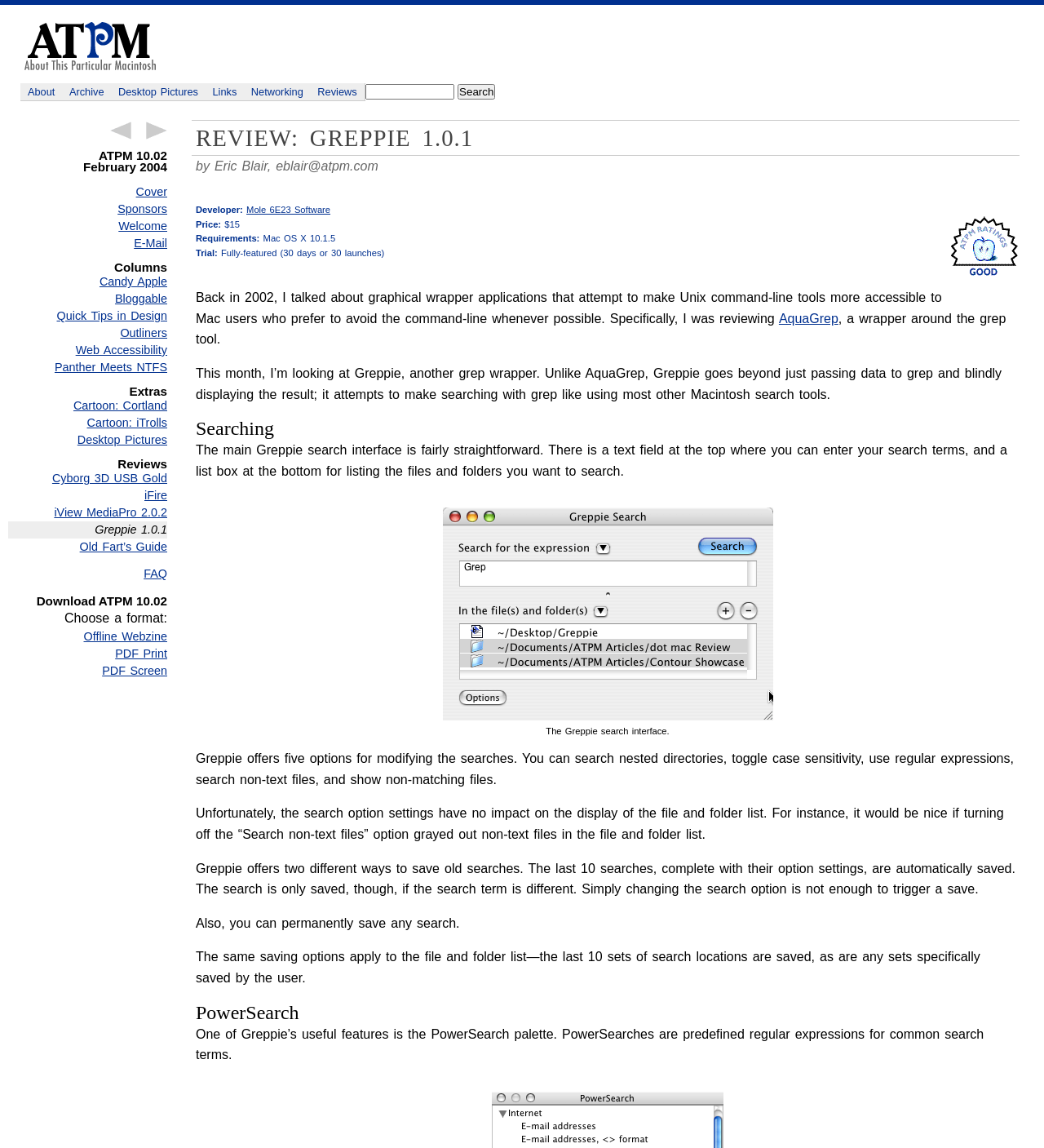Please find the bounding box for the following UI element description. Provide the coordinates in (top-left x, top-left y, bottom-right x, bottom-right y) format, with values between 0 and 1: Climate Change & Energy

None